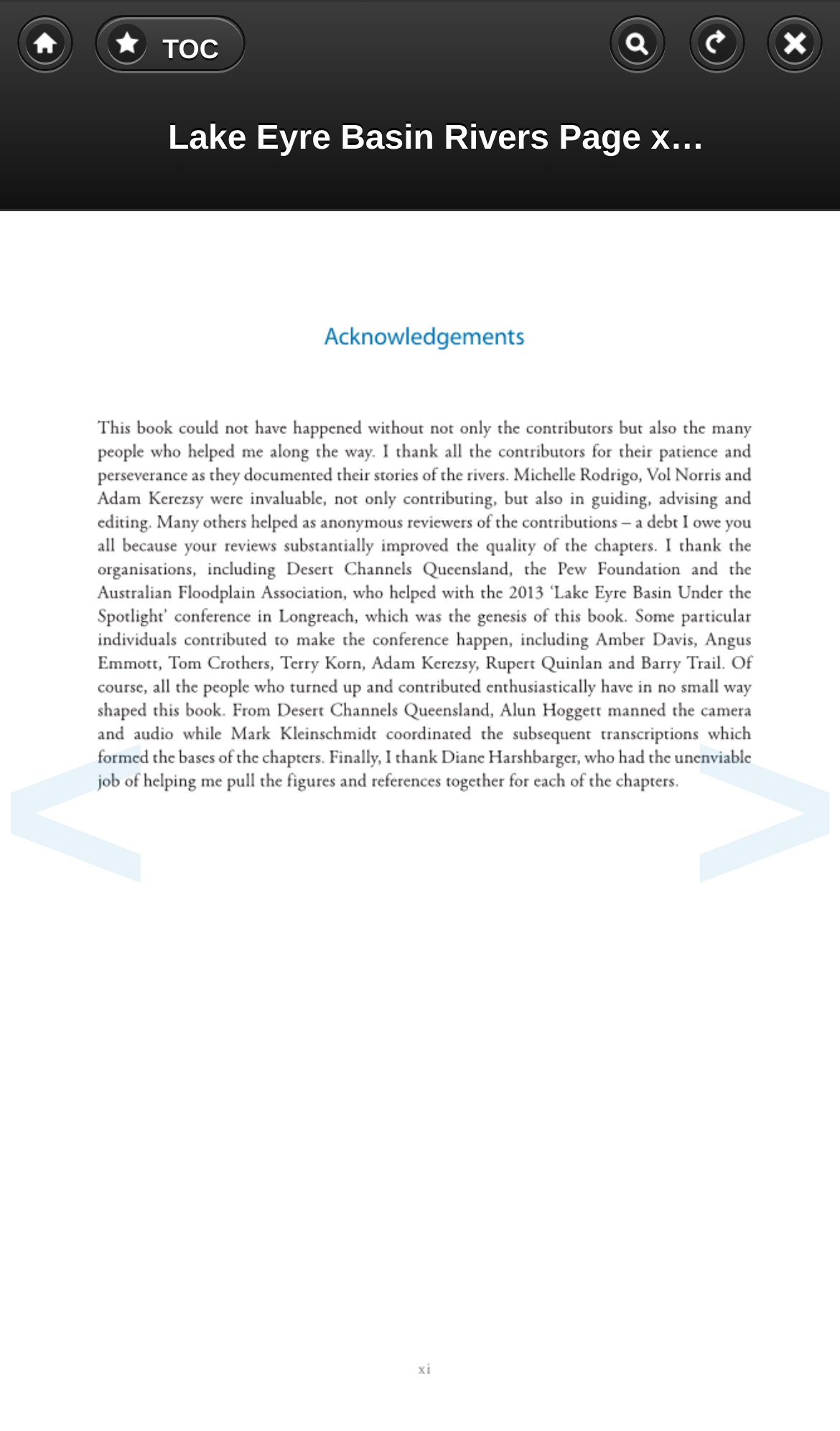Identify the main heading from the webpage and provide its text content.

Table of Contents